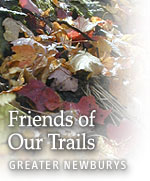Provide your answer in a single word or phrase: 
What is the location associated with the initiative?

Greater Newbury